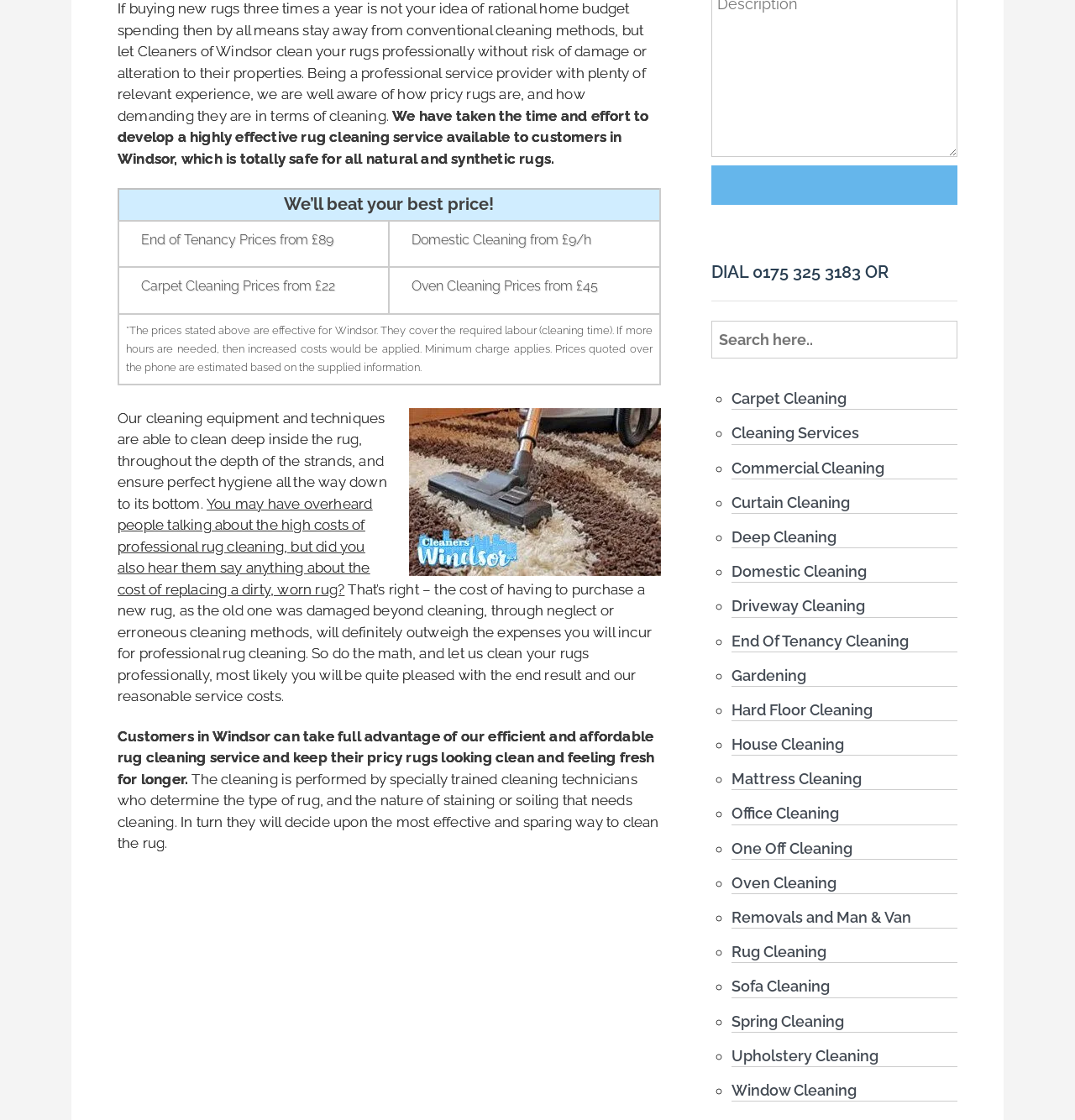Given the element description: "Window Cleaning", predict the bounding box coordinates of this UI element. The coordinates must be four float numbers between 0 and 1, given as [left, top, right, bottom].

[0.68, 0.965, 0.797, 0.981]